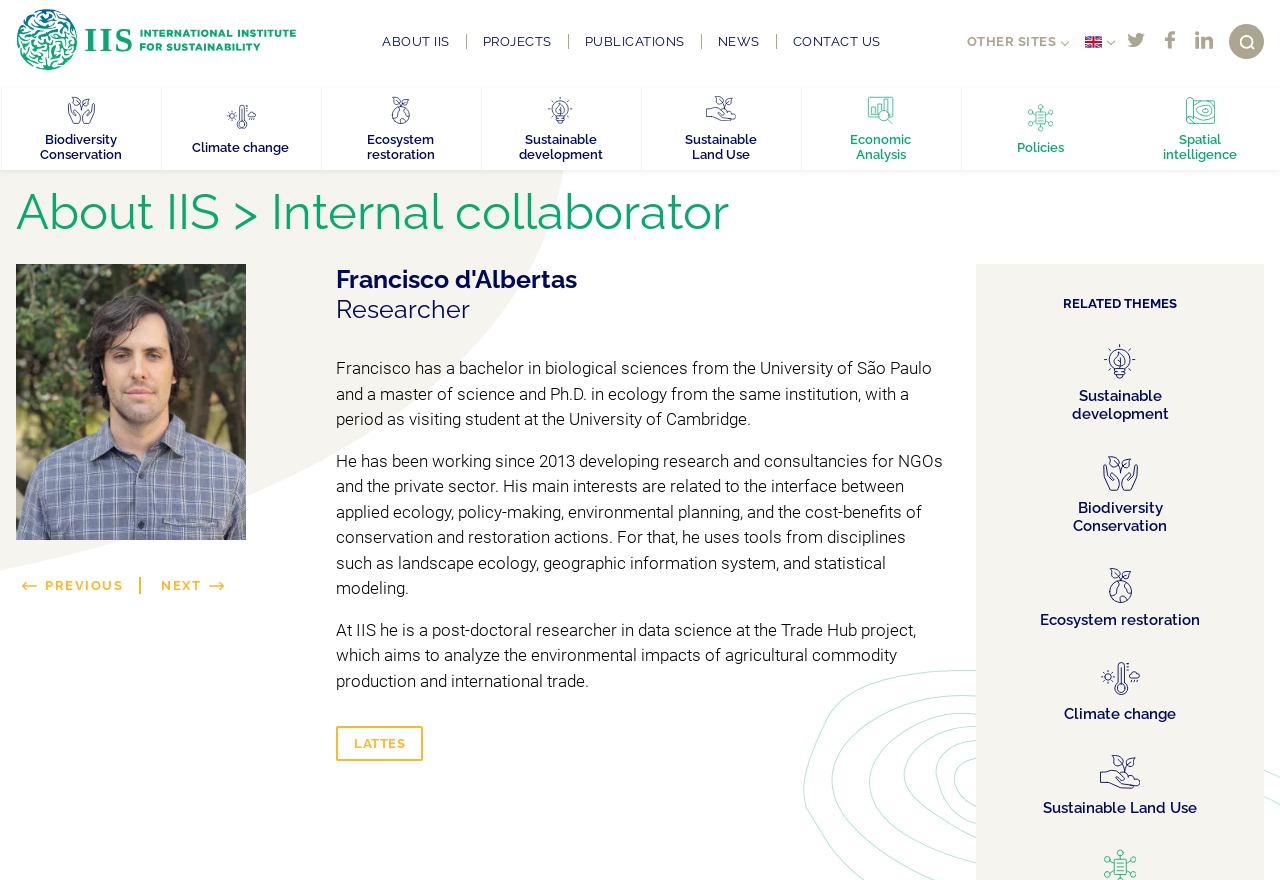Identify the bounding box coordinates of the section that should be clicked to achieve the task described: "Click on the 'Home' link".

None